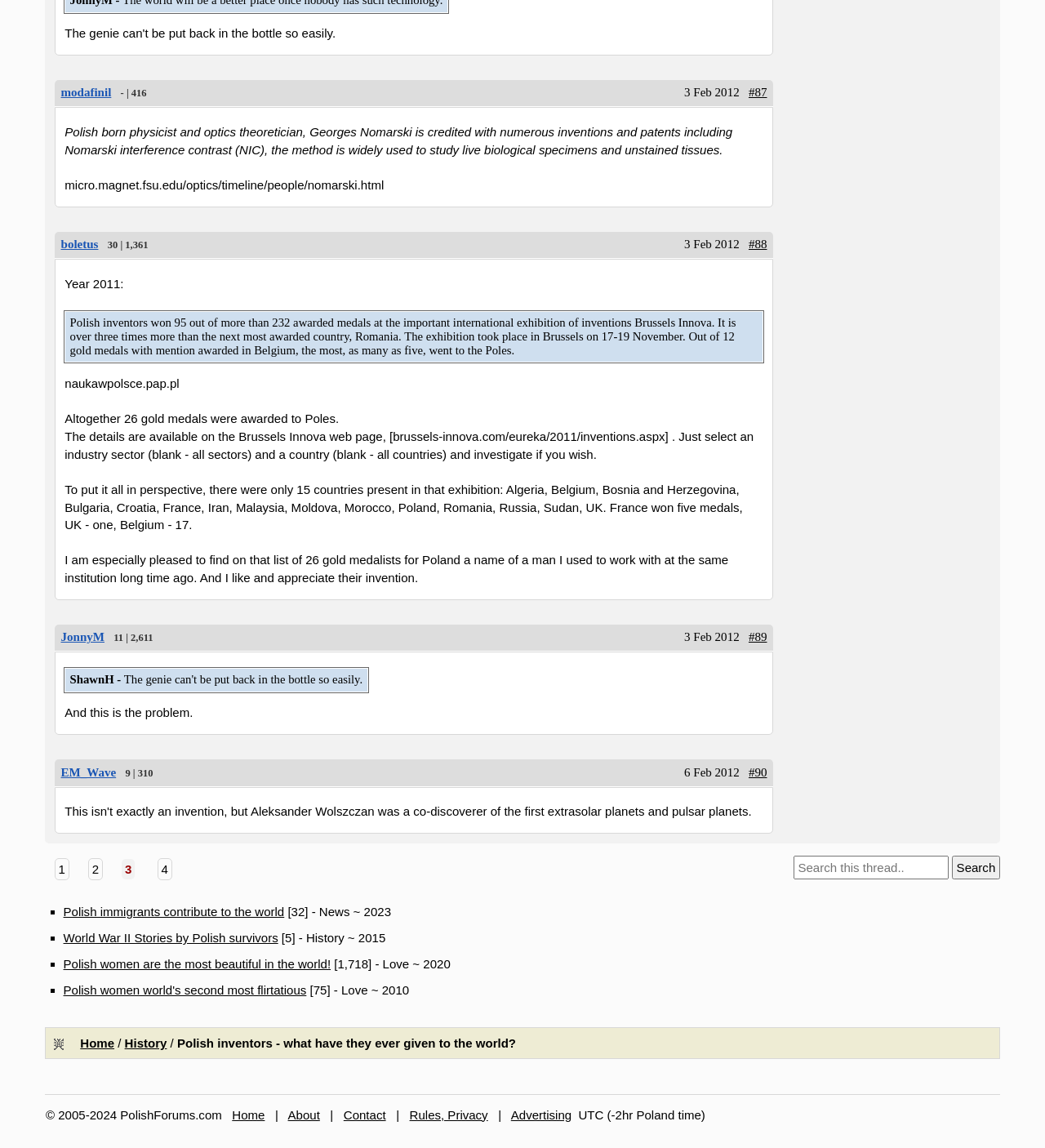Answer the question below using just one word or a short phrase: 
How many links are in the complementary section?

4